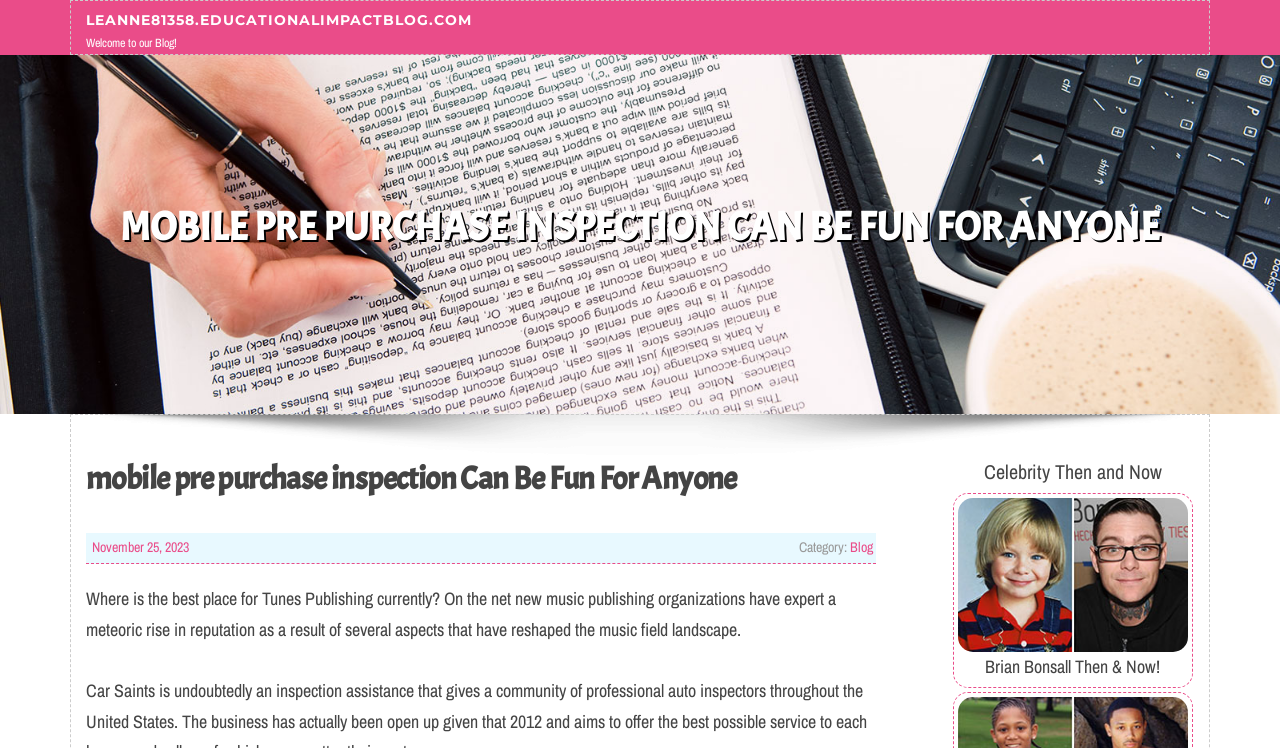Based on the element description: "leanne81358.educationalimpactblog.com", identify the bounding box coordinates for this UI element. The coordinates must be four float numbers between 0 and 1, listed as [left, top, right, bottom].

[0.067, 0.013, 0.369, 0.037]